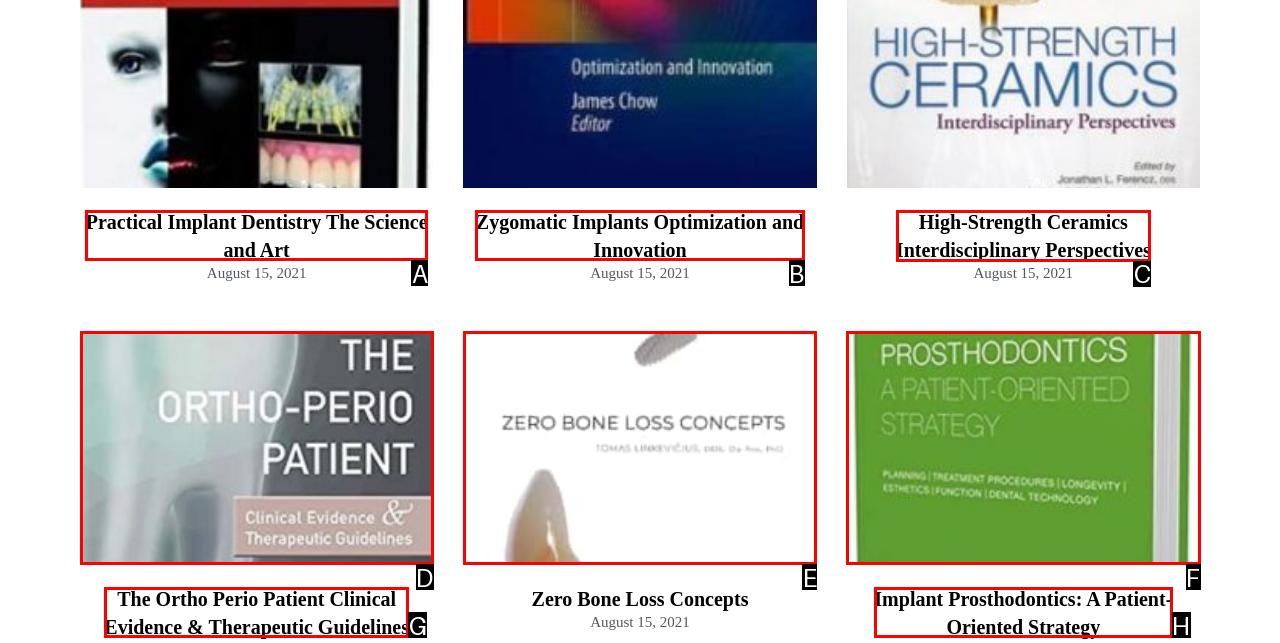For the instruction: view High-Strength Ceramics Interdisciplinary Perspectives, which HTML element should be clicked?
Respond with the letter of the appropriate option from the choices given.

C